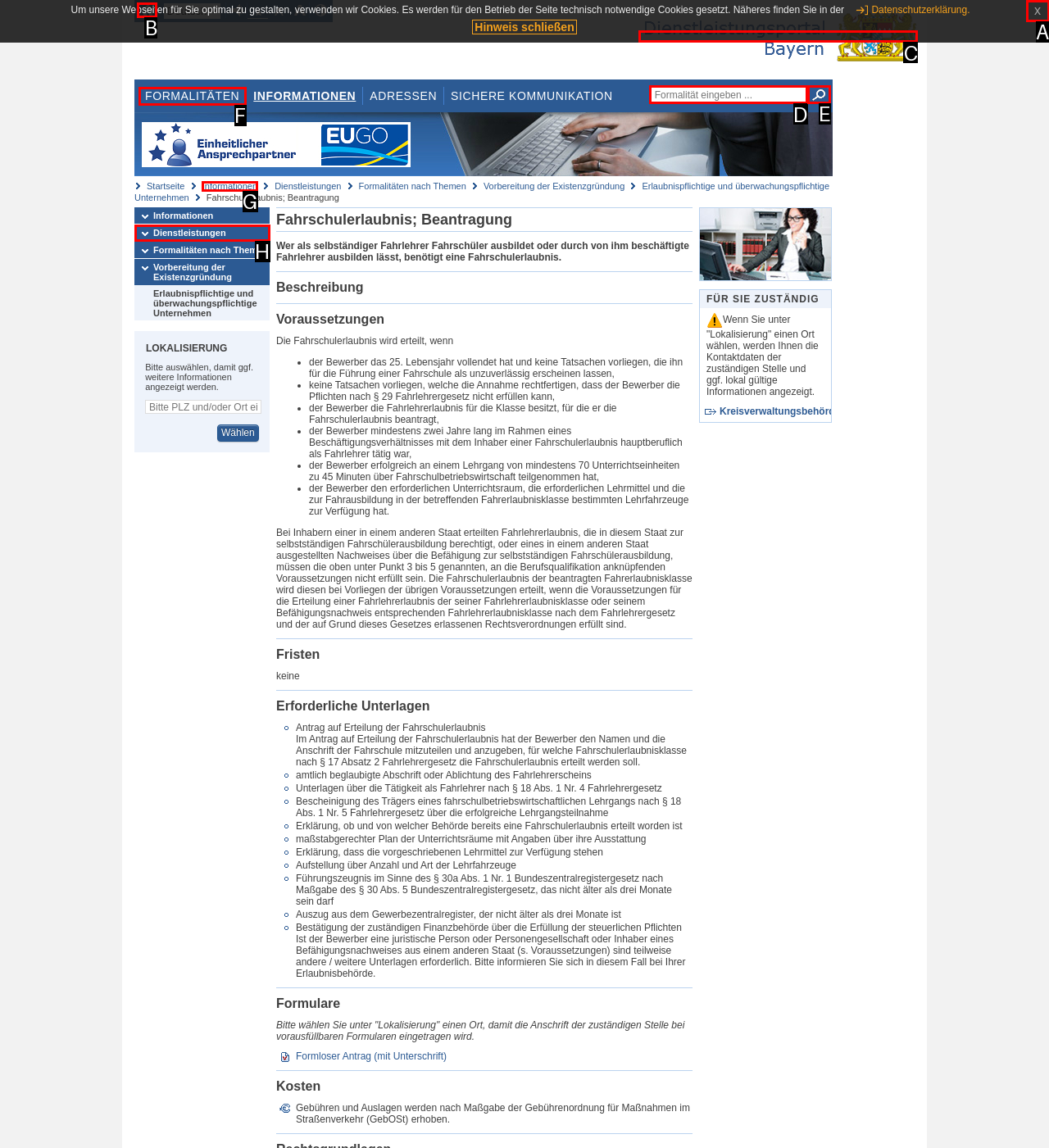Select the HTML element that matches the description: title="Startseite". Provide the letter of the chosen option as your answer.

B